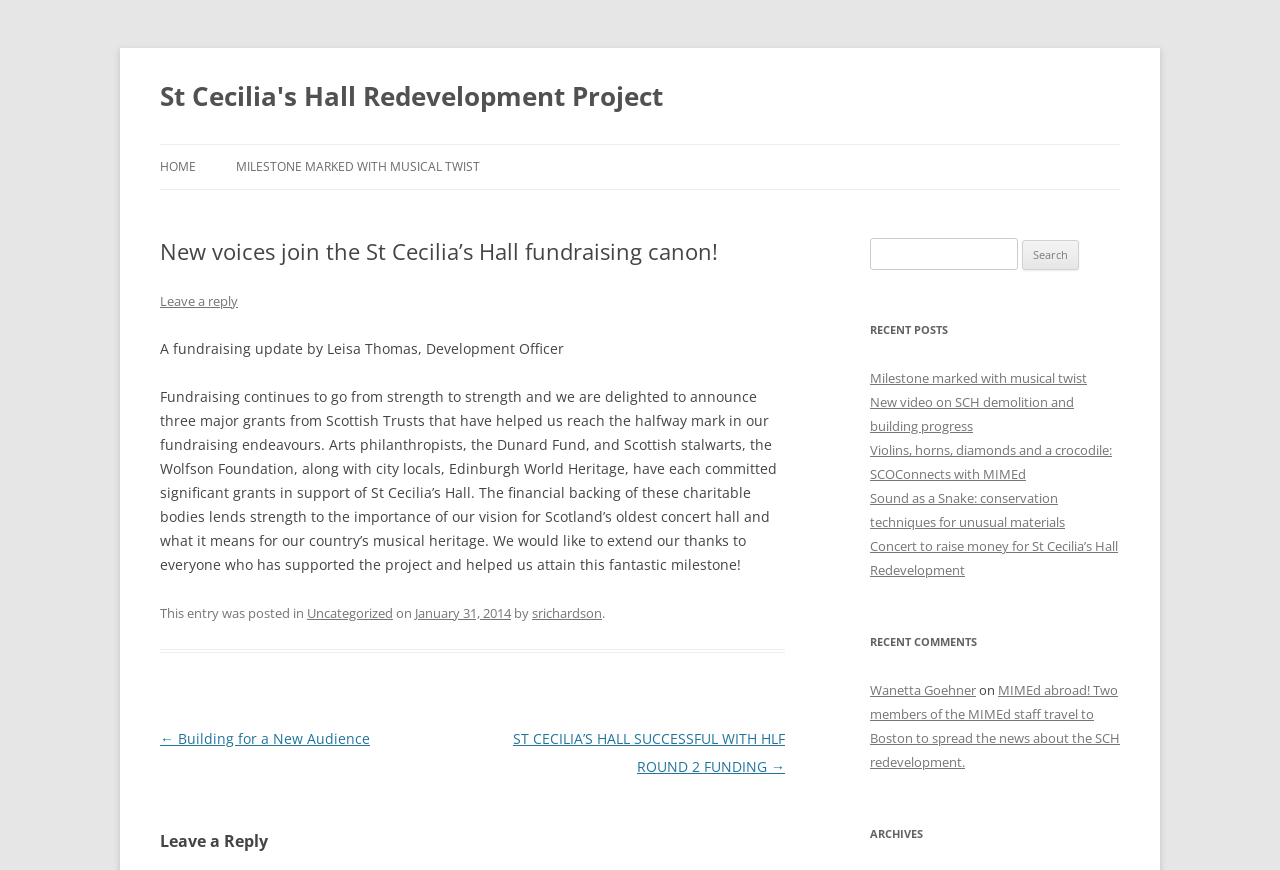Can you specify the bounding box coordinates of the area that needs to be clicked to fulfill the following instruction: "Click on 'HOME'"?

[0.125, 0.167, 0.153, 0.218]